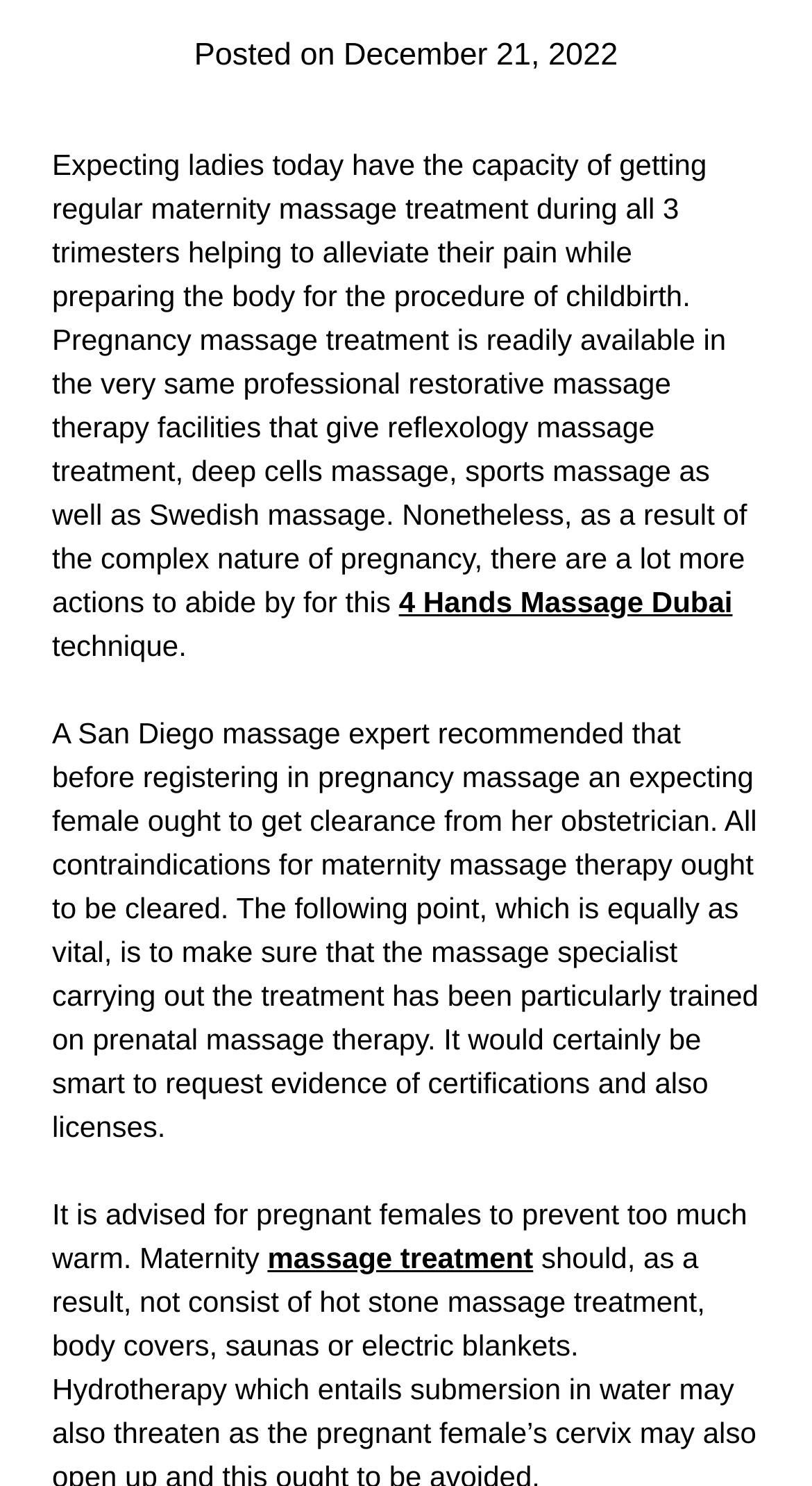How many trimesters can pregnant women get regular maternity massage treatment?
Answer with a single word or phrase, using the screenshot for reference.

3